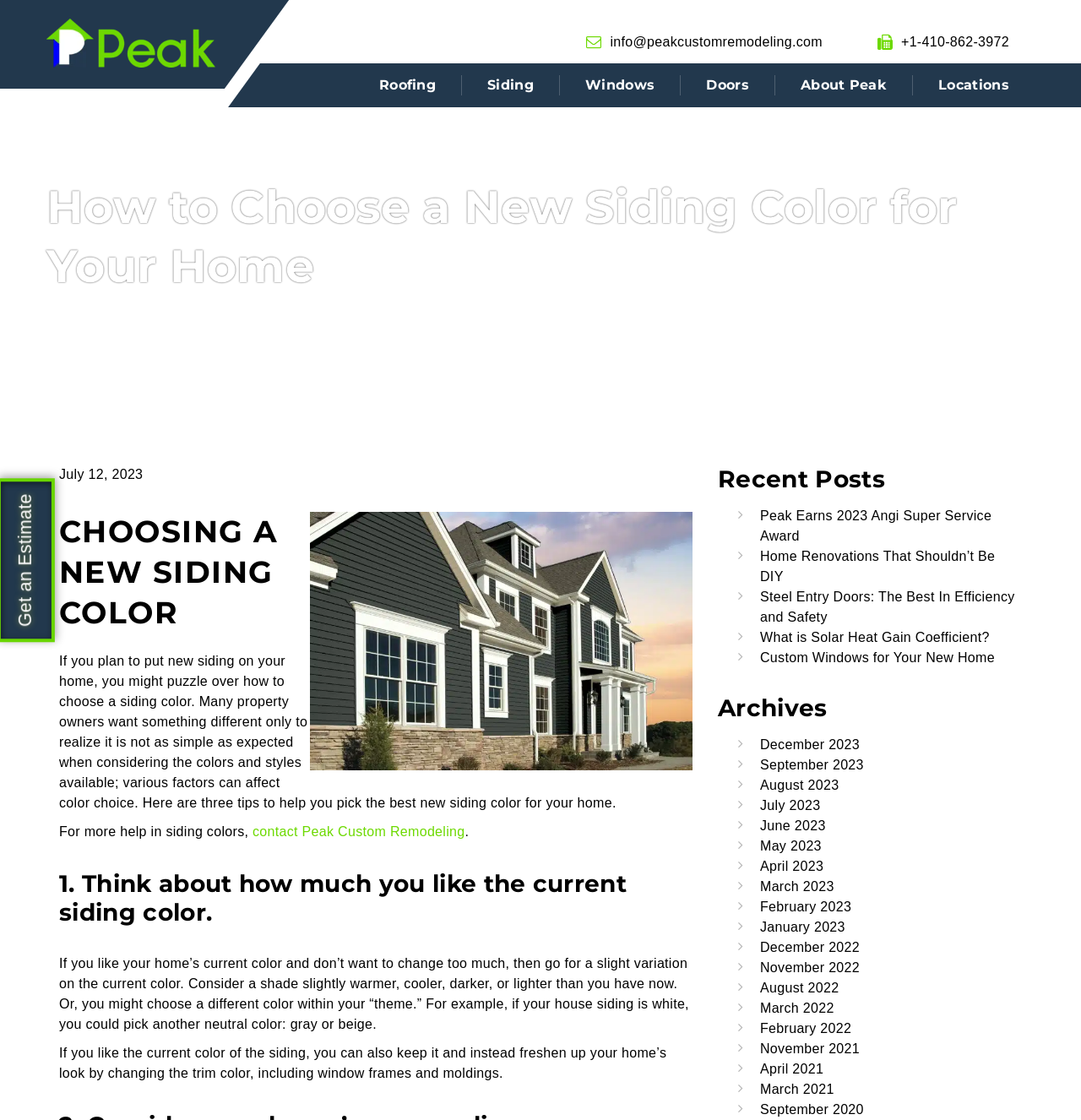Identify and provide the text of the main header on the webpage.

How to Choose a New Siding Color for Your Home